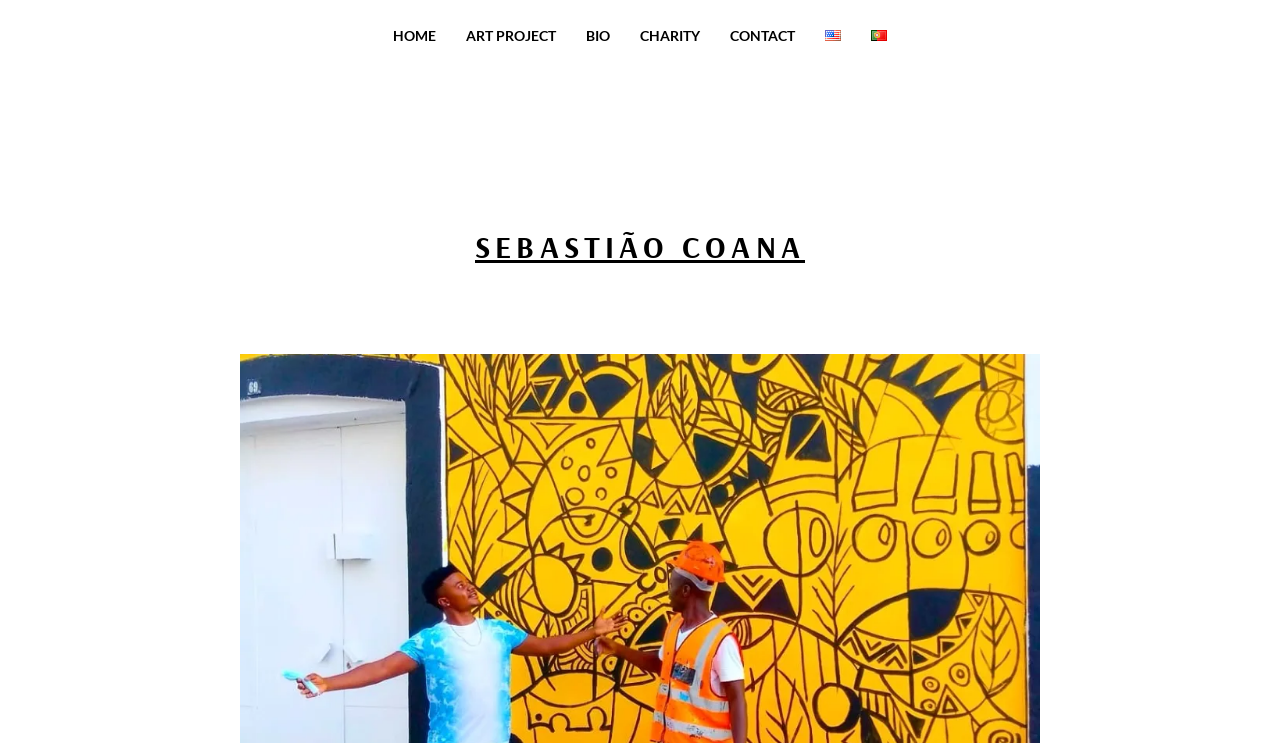Pinpoint the bounding box coordinates of the clickable element needed to complete the instruction: "visit Sebastião Coana's page". The coordinates should be provided as four float numbers between 0 and 1: [left, top, right, bottom].

[0.371, 0.306, 0.629, 0.358]